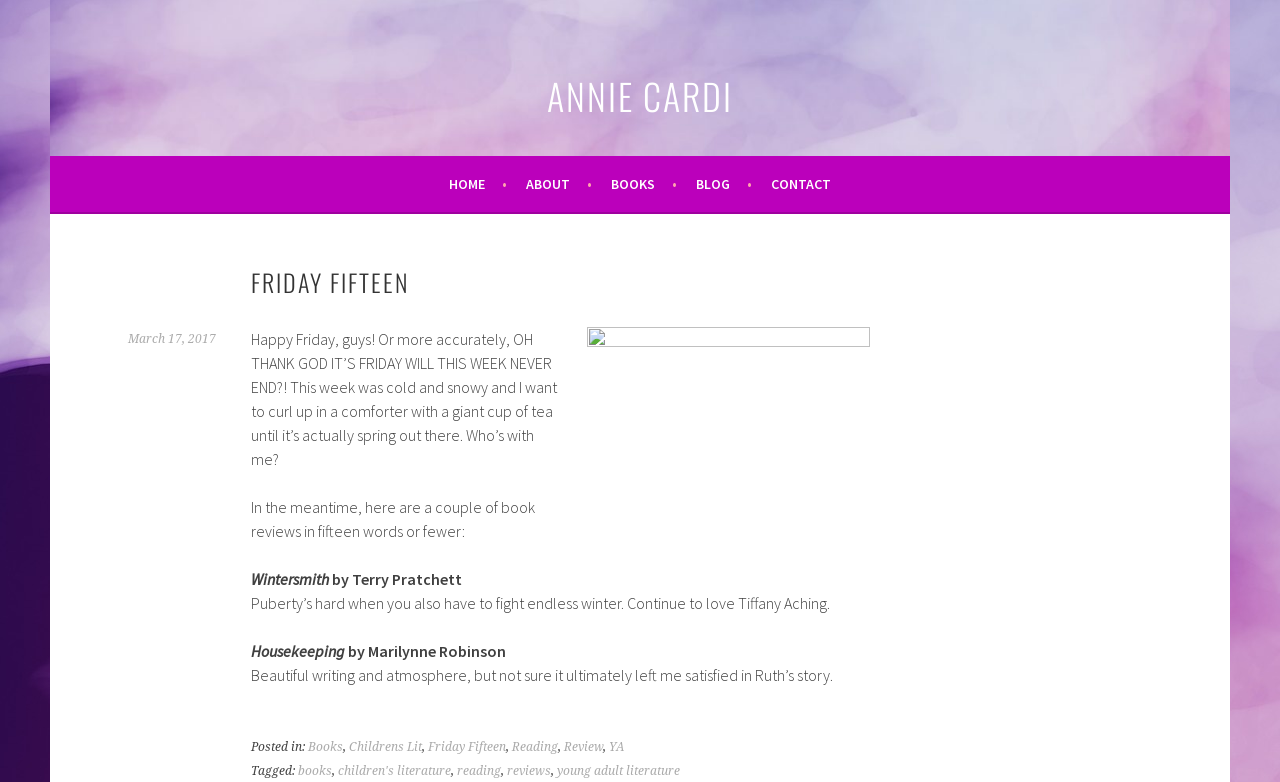What is the title of the post?
Can you offer a detailed and complete answer to this question?

The title of the post can be found in the header 'FRIDAY FIFTEEN' which is a heading element on the webpage.